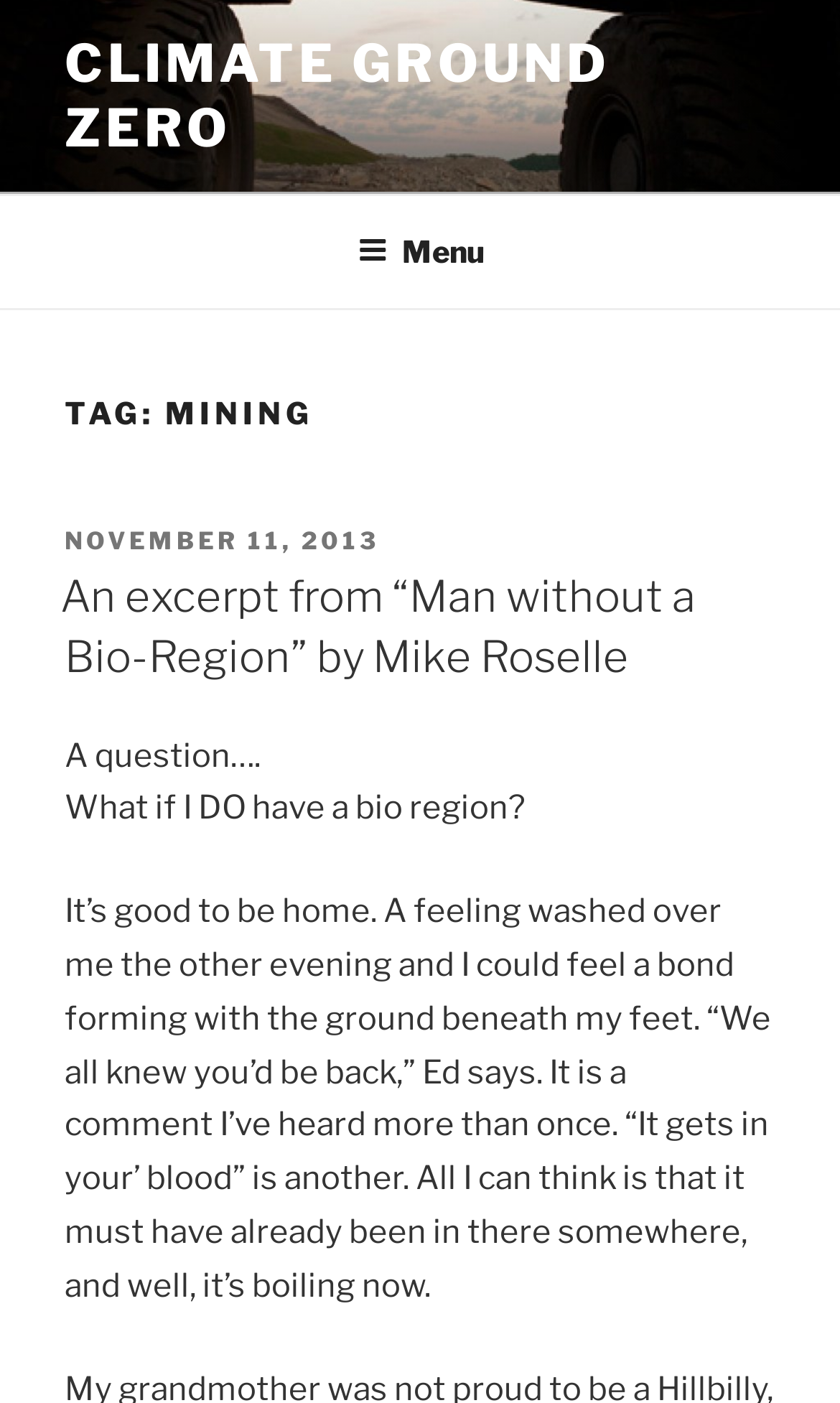Give a one-word or phrase response to the following question: What is the name of the person mentioned in the text?

Ed